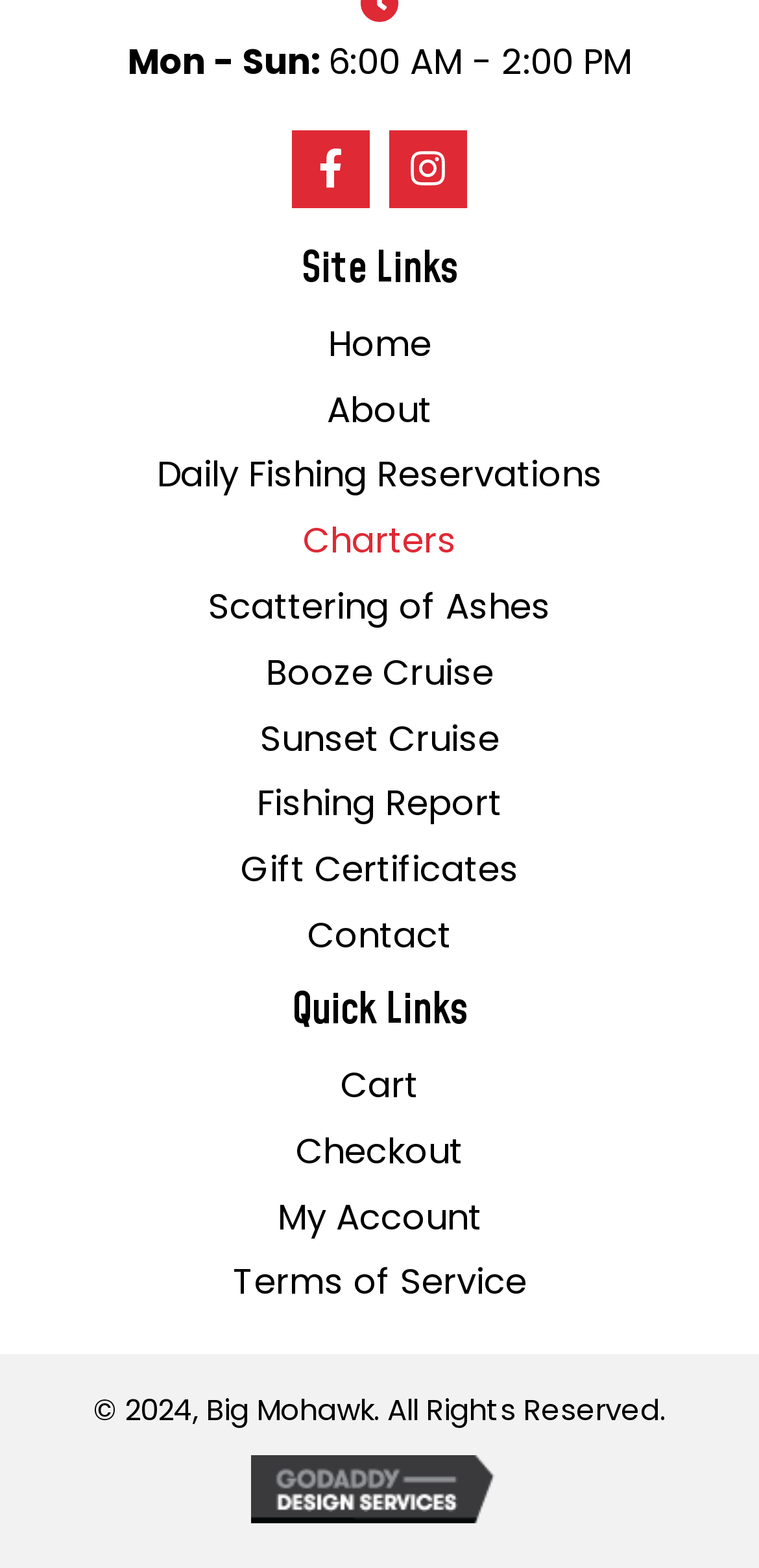Find the bounding box coordinates for the area you need to click to carry out the instruction: "Go to Facebook page". The coordinates should be four float numbers between 0 and 1, indicated as [left, top, right, bottom].

[0.385, 0.083, 0.487, 0.132]